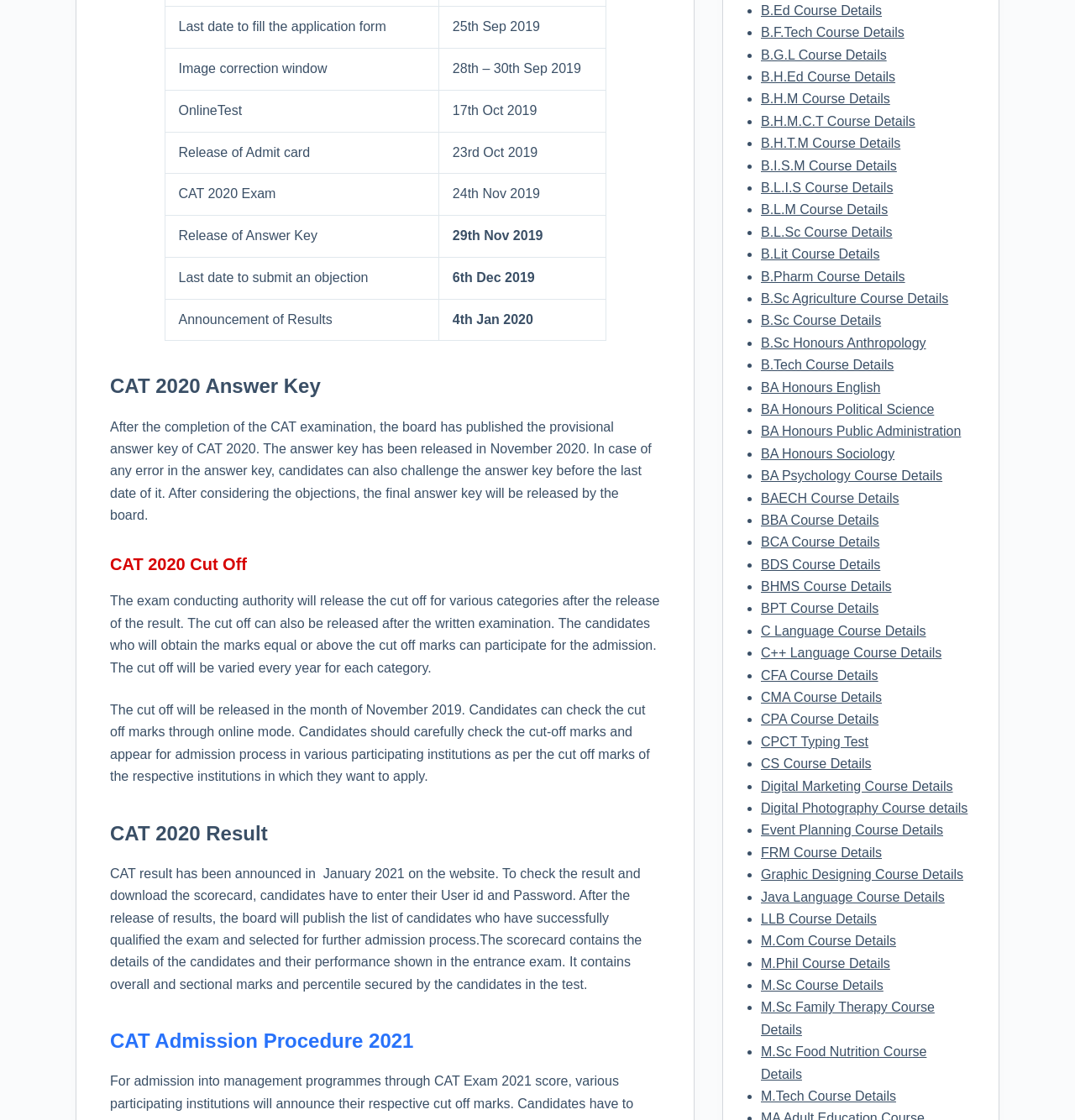Please mark the clickable region by giving the bounding box coordinates needed to complete this instruction: "Read about CAT 2020 Cut Off".

[0.102, 0.493, 0.614, 0.515]